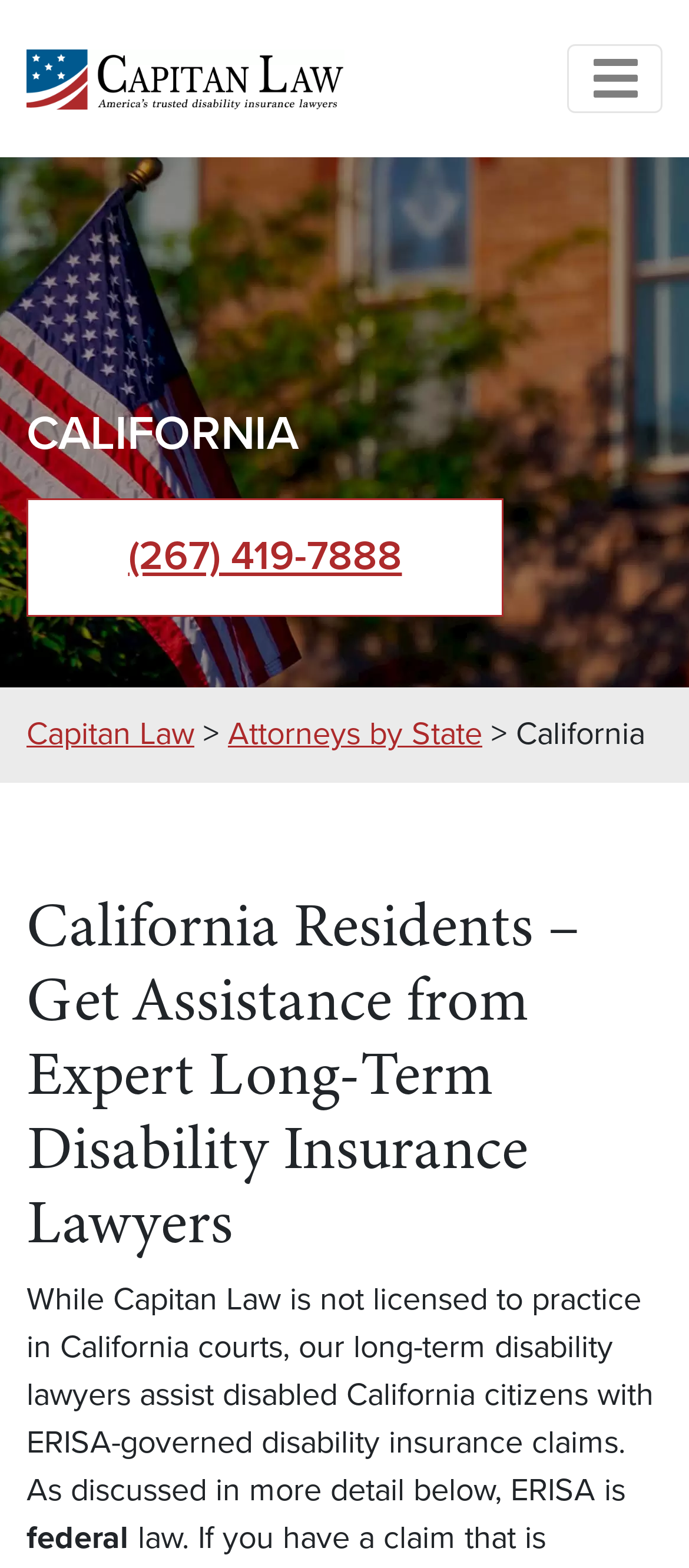Provide the text content of the webpage's main heading.

California Residents – Get Assistance from Expert Long-Term Disability Insurance Lawyers